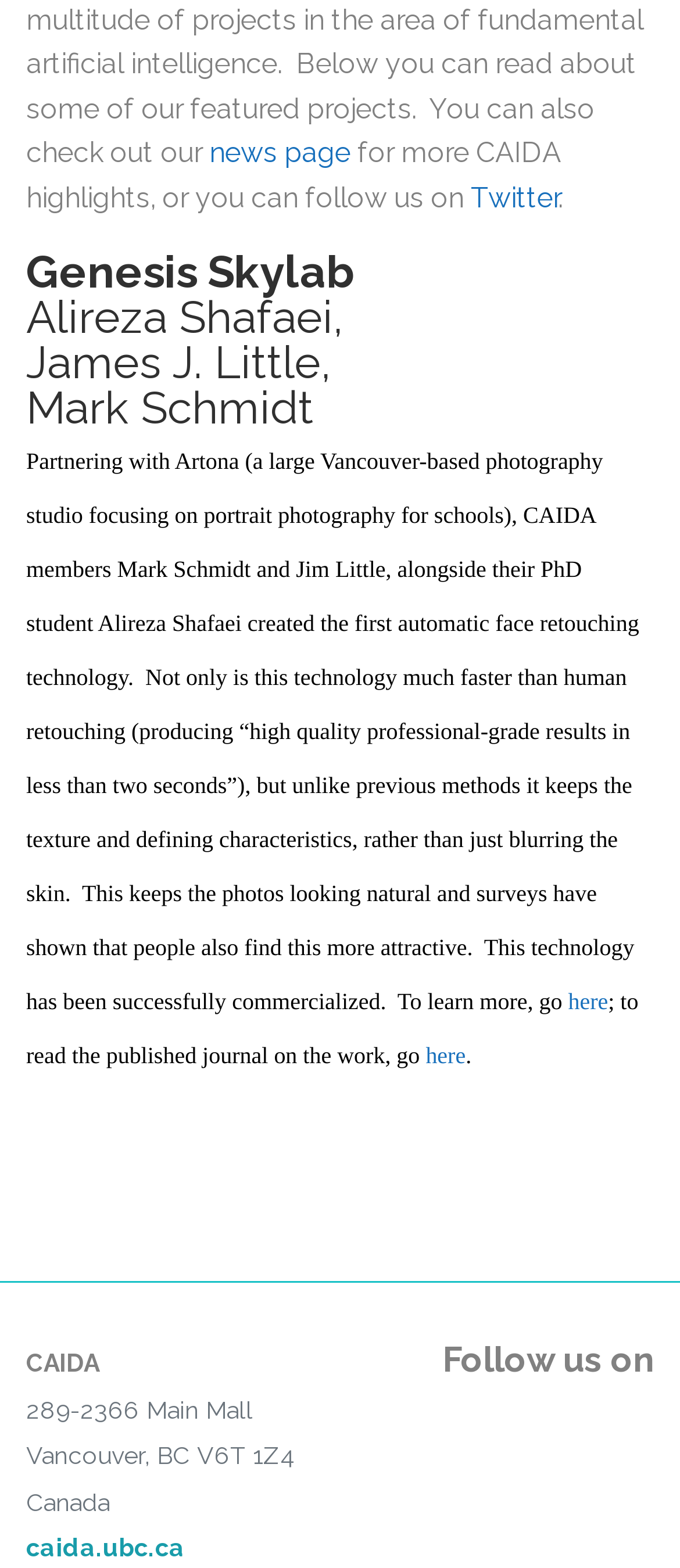How many researchers are mentioned in the article?
Provide a concise answer using a single word or phrase based on the image.

3